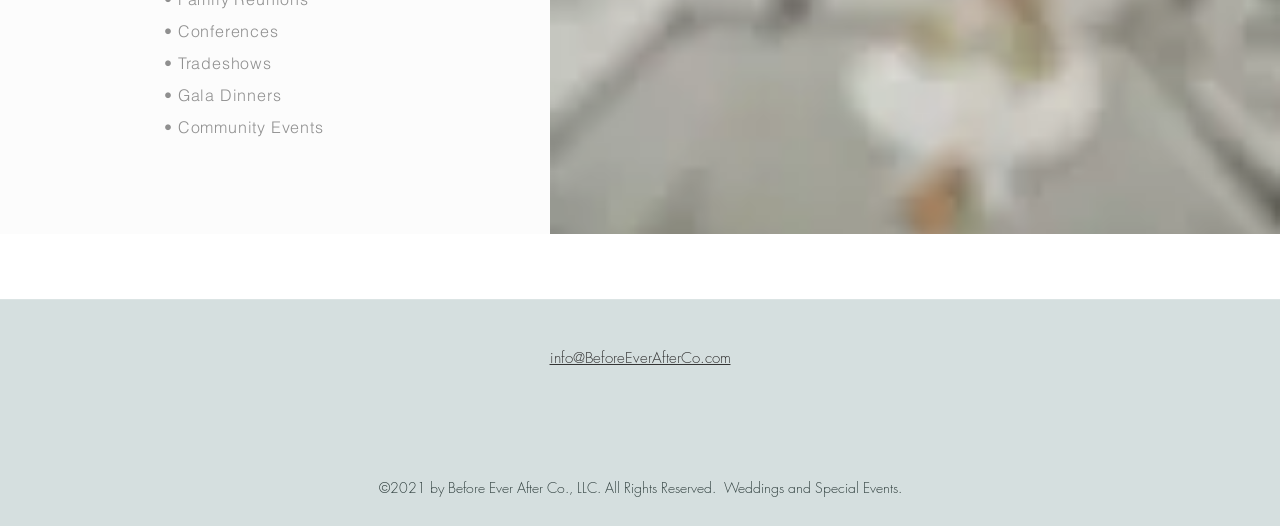Give a one-word or one-phrase response to the question: 
What type of events does the website focus on?

Weddings and Special Events